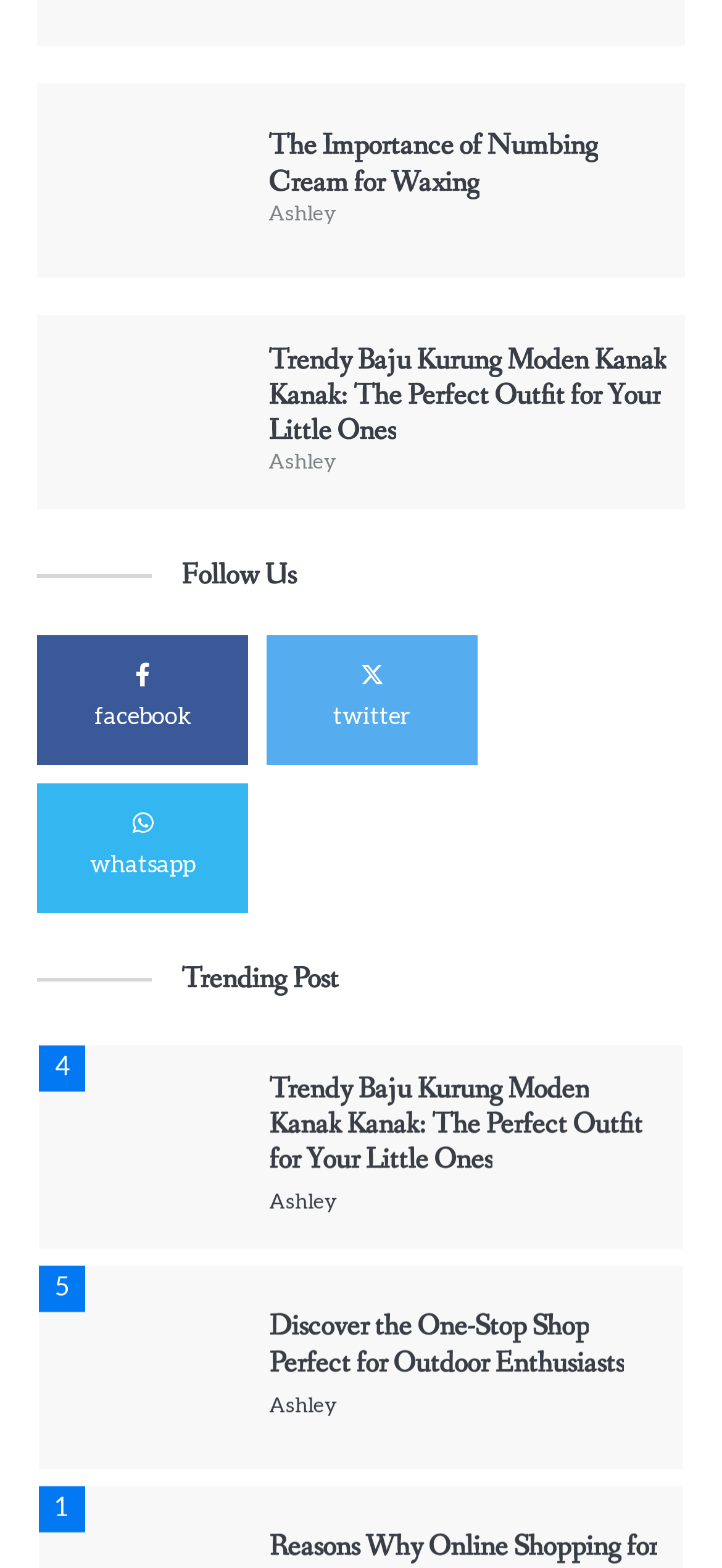How many articles are there on the page?
Look at the screenshot and give a one-word or phrase answer.

5